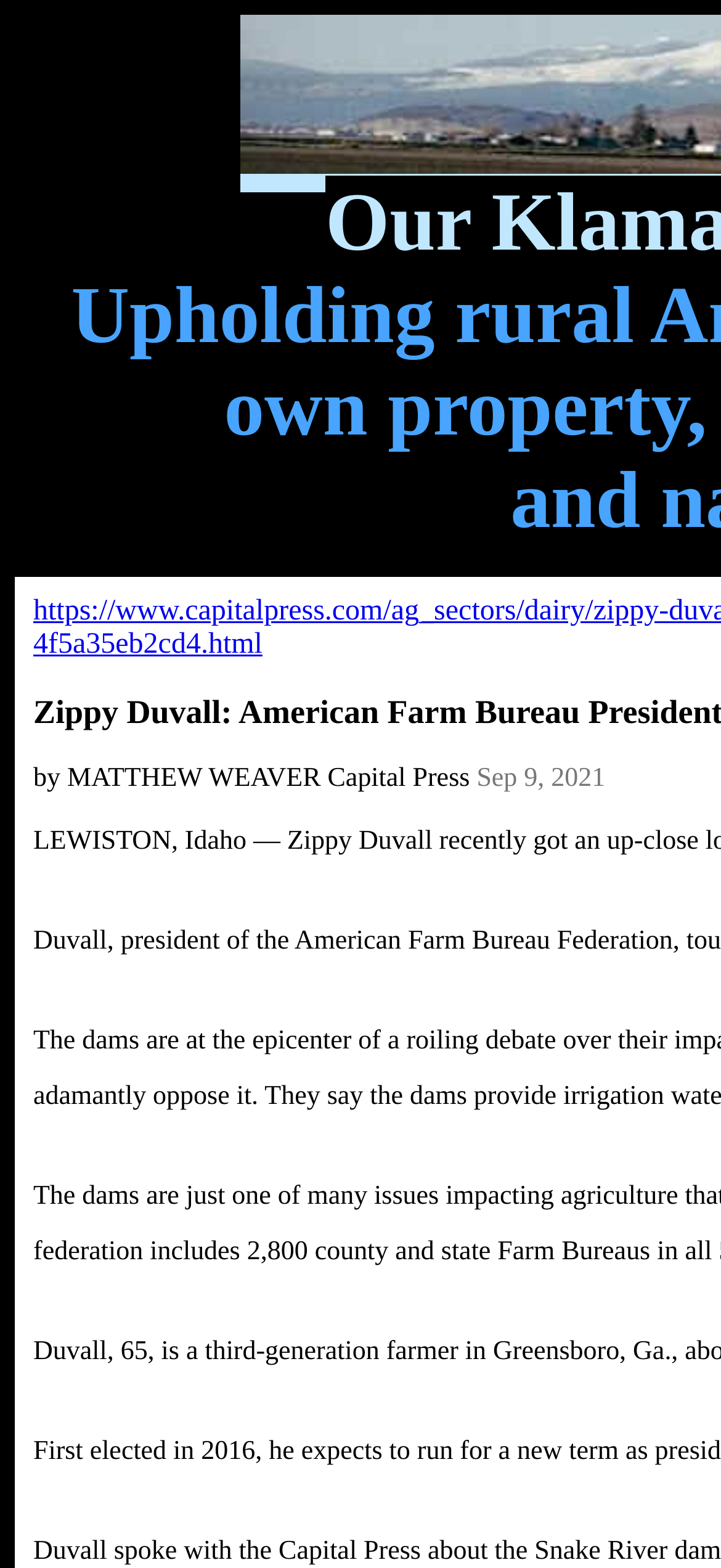From the element description: "by MATTHEW WEAVER Capital Press", extract the bounding box coordinates of the UI element. The coordinates should be expressed as four float numbers between 0 and 1, in the order [left, top, right, bottom].

[0.046, 0.316, 0.652, 0.335]